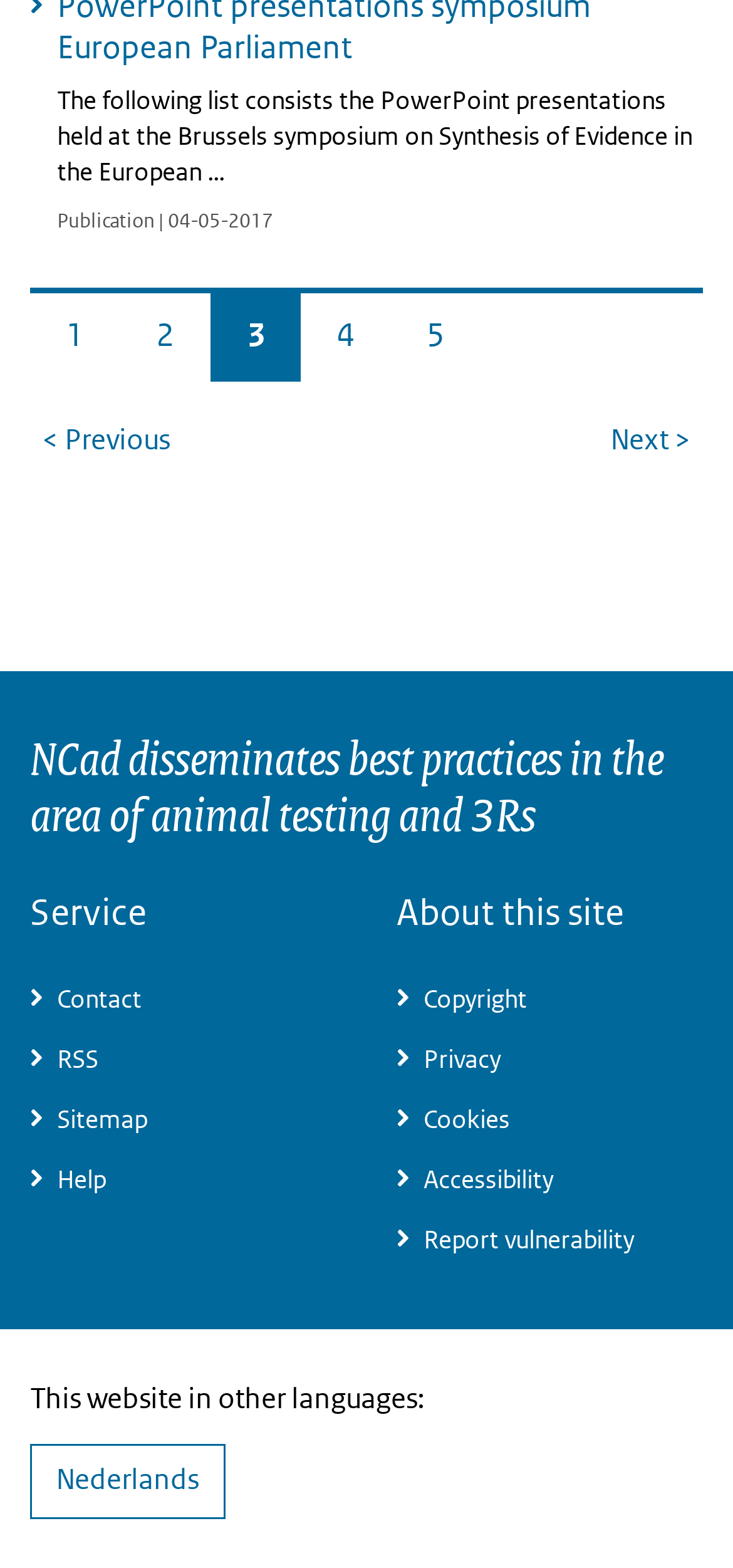Locate the bounding box coordinates of the clickable part needed for the task: "Contact us".

[0.041, 0.618, 0.459, 0.656]